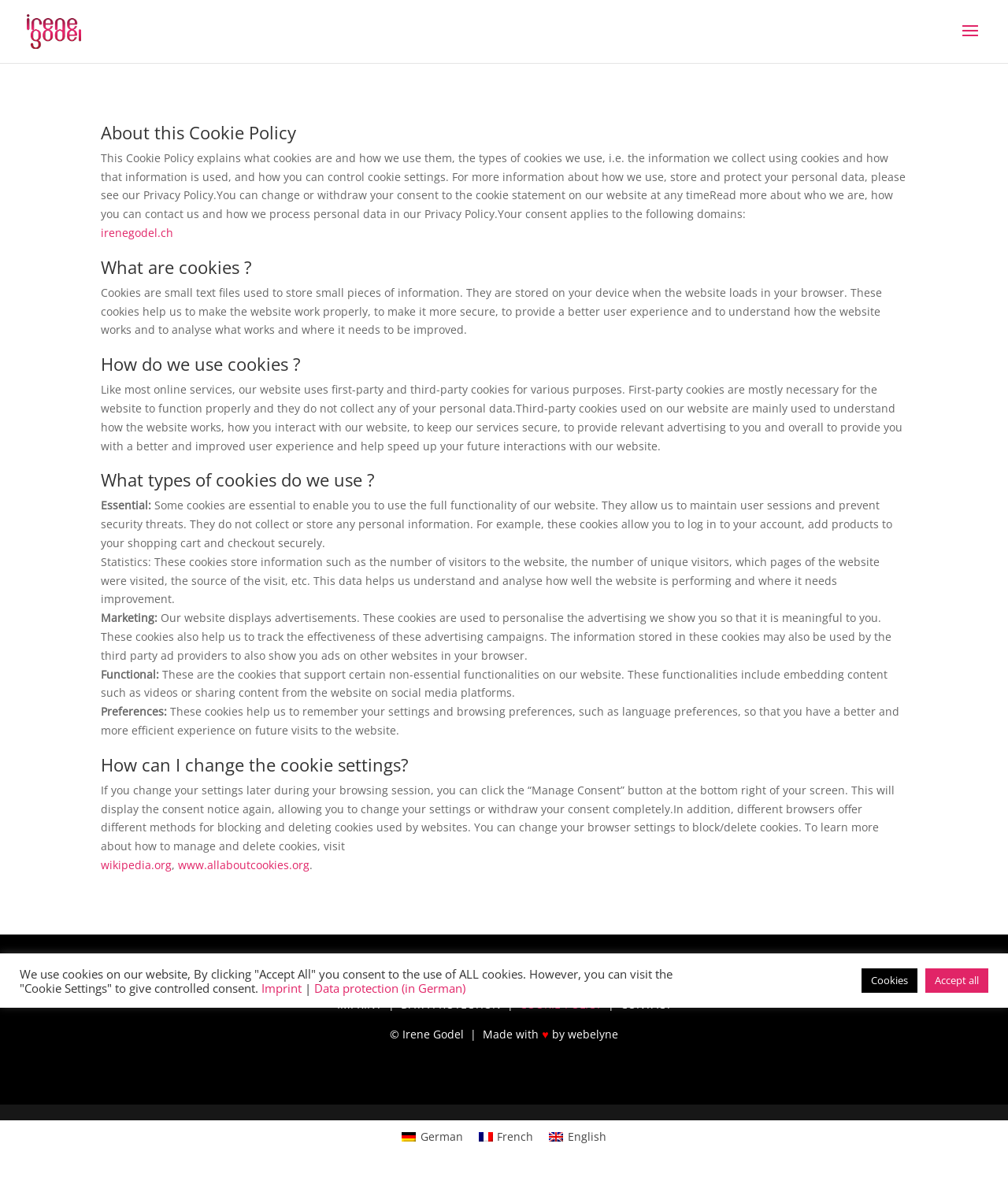What is the name of the author of this website?
Please answer the question with a detailed and comprehensive explanation.

The webpage displays the copyright information '© Irene Godel' at the bottom, indicating that Irene Godel is the author of this website.